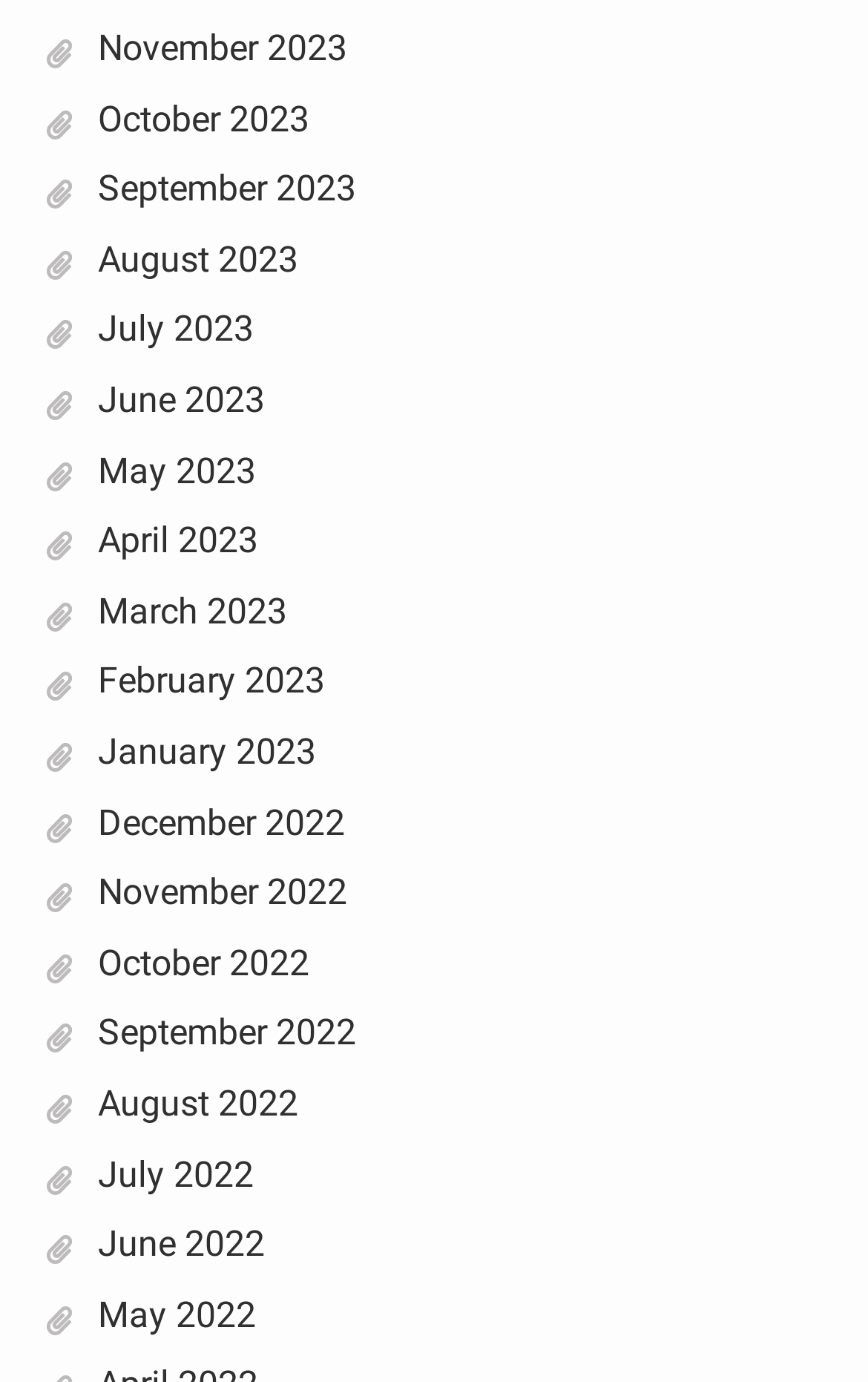Please determine the bounding box coordinates for the UI element described as: "May 2022".

[0.112, 0.936, 0.294, 0.966]